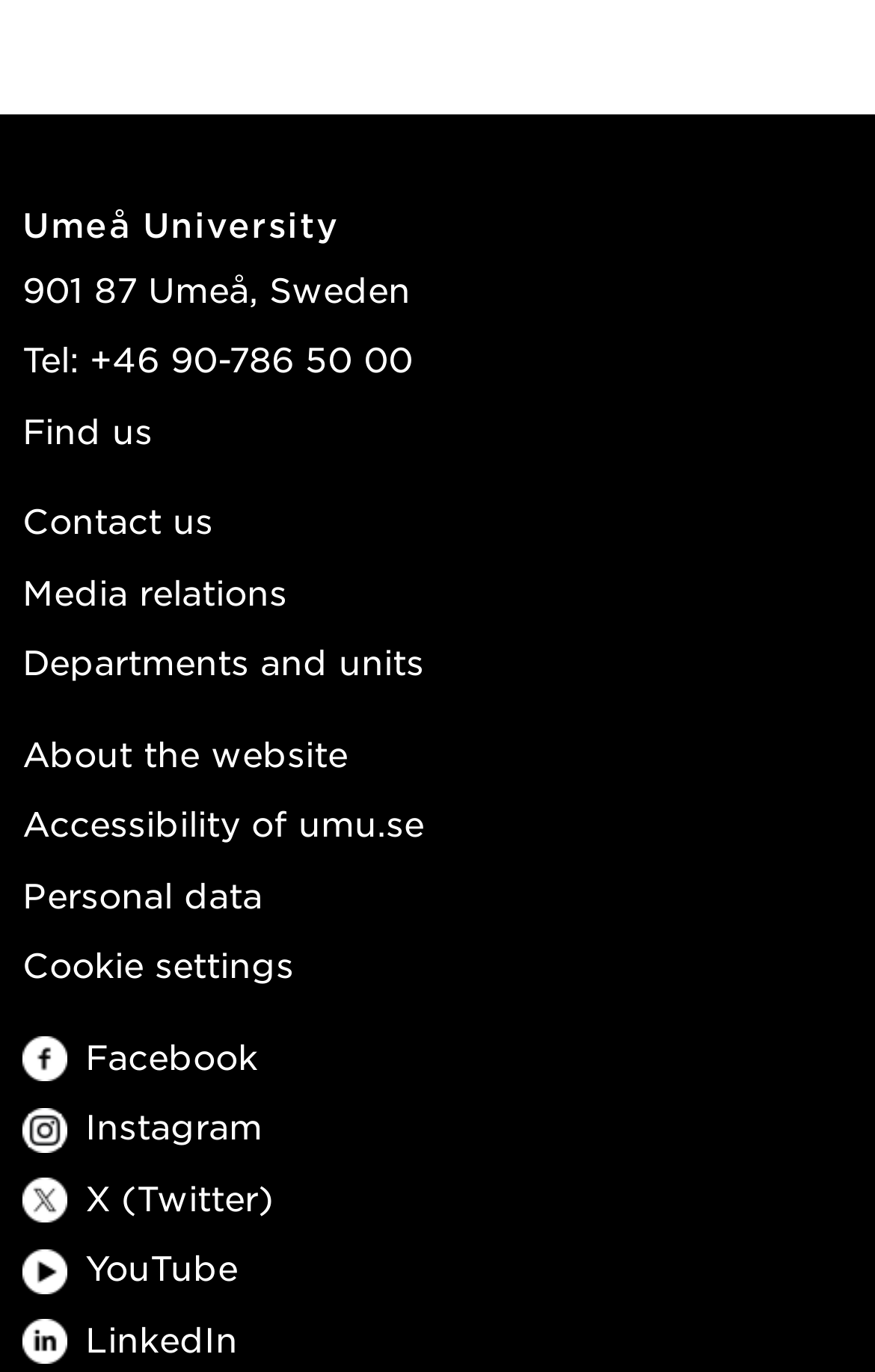Determine the coordinates of the bounding box for the clickable area needed to execute this instruction: "Visit Umeå University's contact page".

[0.026, 0.363, 0.244, 0.394]